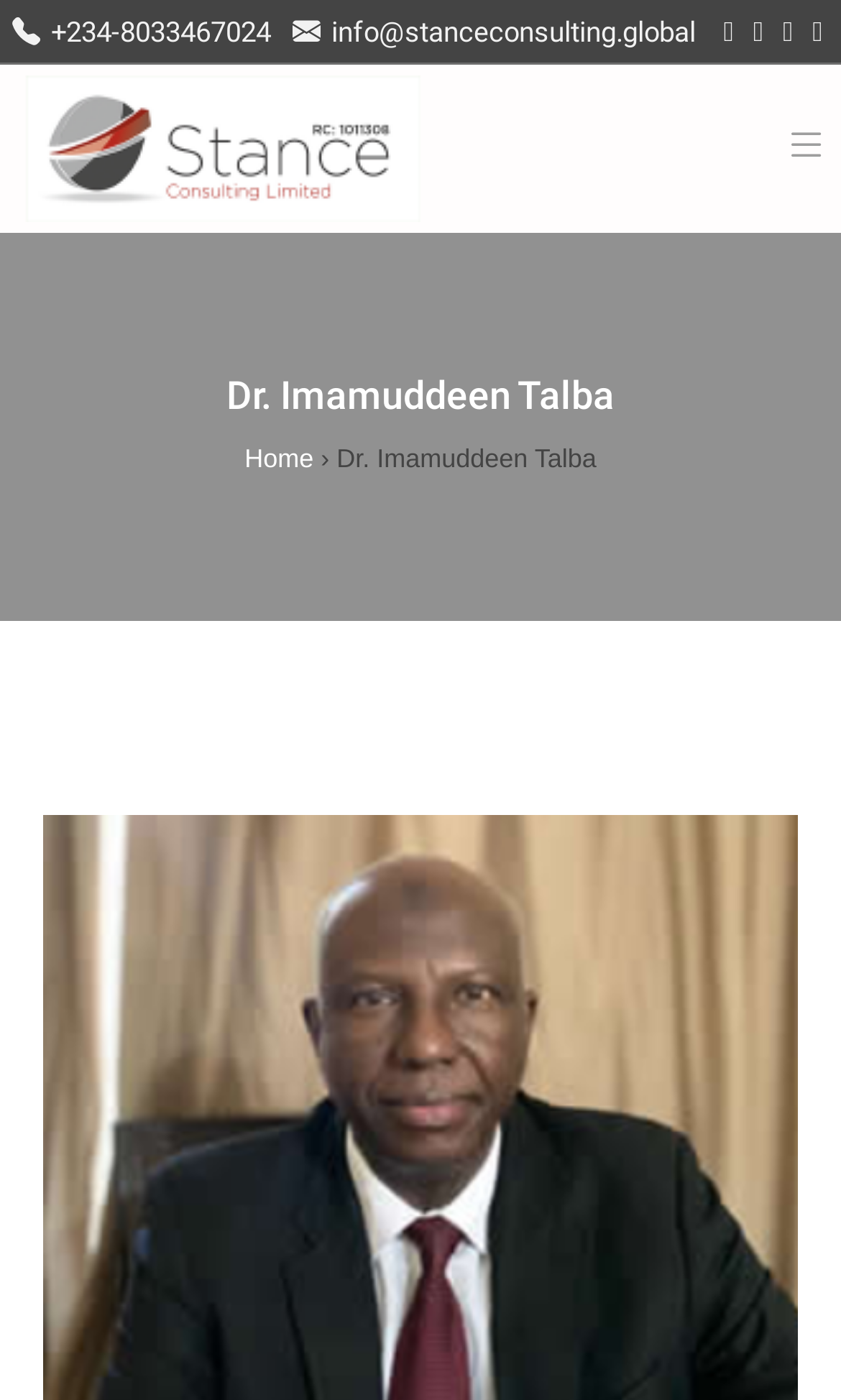Find the bounding box coordinates for the element that must be clicked to complete the instruction: "click the search button". The coordinates should be four float numbers between 0 and 1, indicated as [left, top, right, bottom].

[0.918, 0.078, 1.0, 0.135]